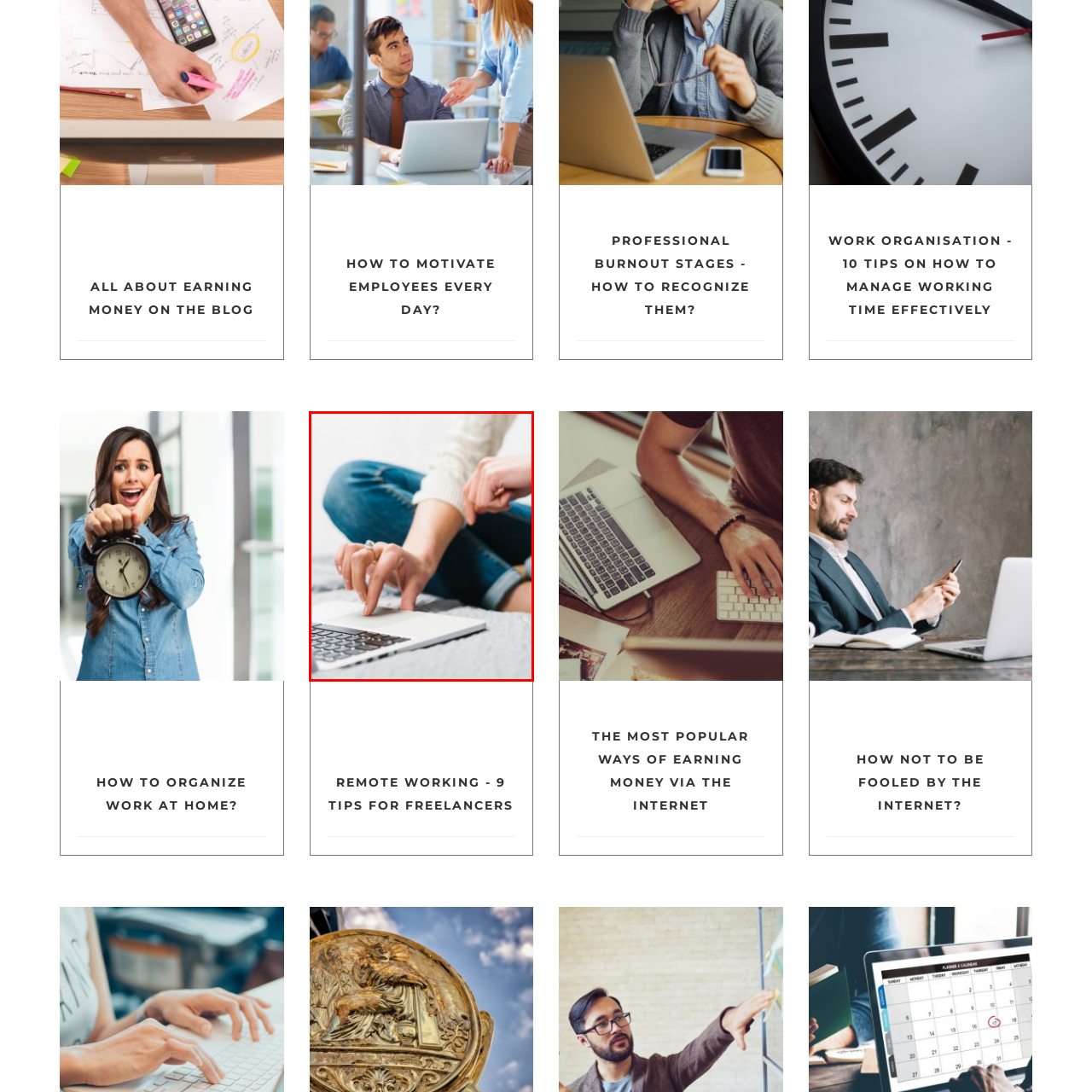What is the purpose of one hand guiding the other?
Inspect the image area bounded by the red box and answer the question with a single word or a short phrase.

To provide support or assistance